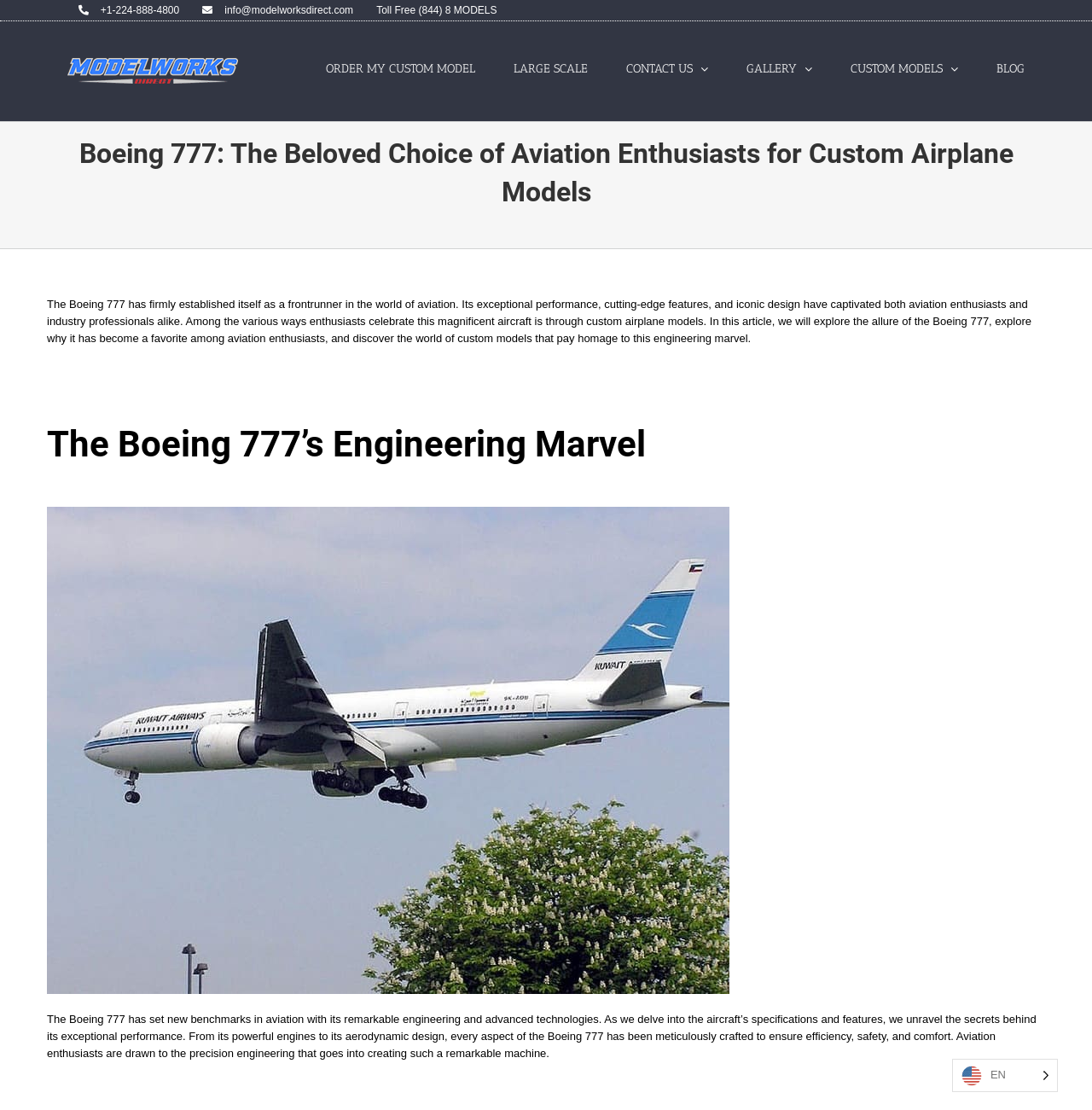Identify the bounding box coordinates of the element that should be clicked to fulfill this task: "Follow Autowise on social media". The coordinates should be provided as four float numbers between 0 and 1, i.e., [left, top, right, bottom].

None